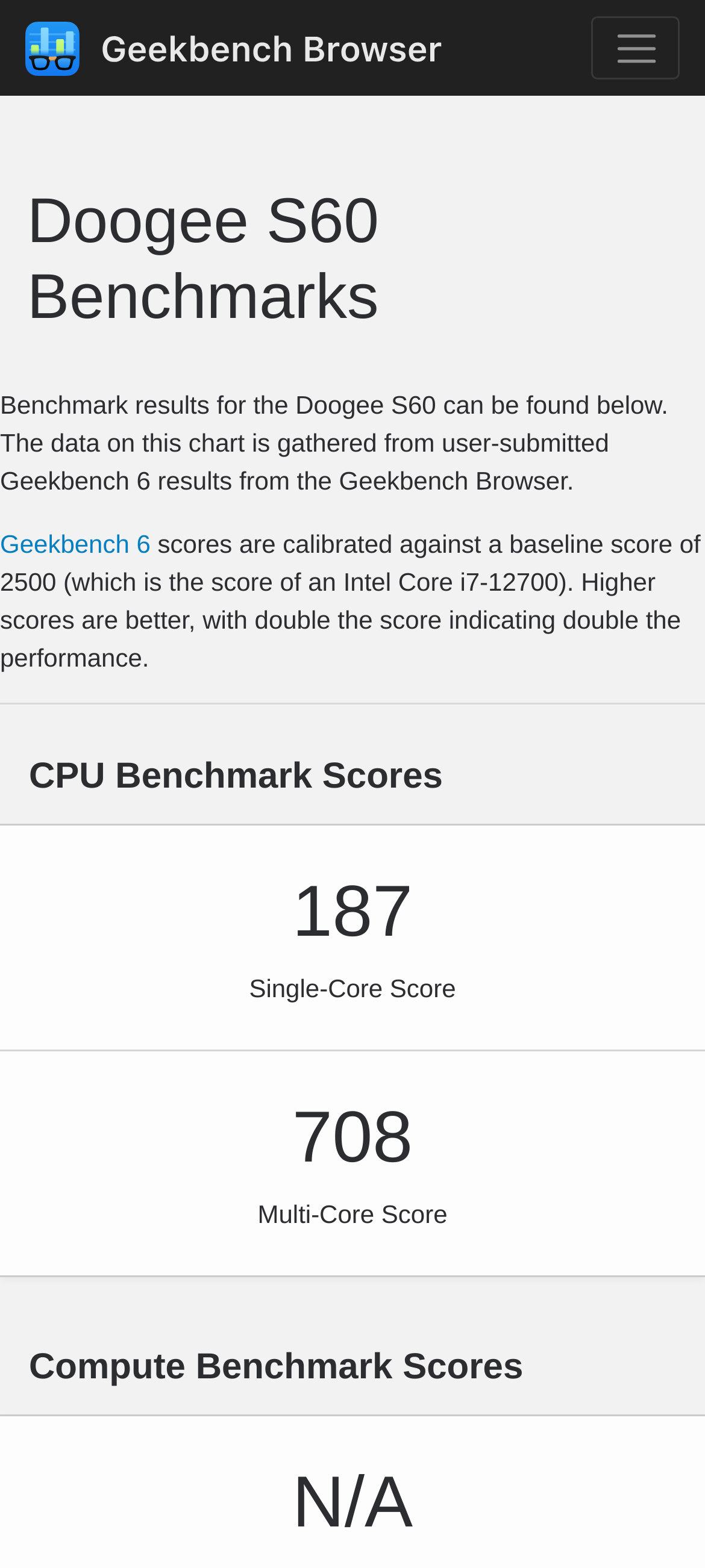What is the multi-core score of Doogee S60?
Please provide a single word or phrase as your answer based on the screenshot.

708